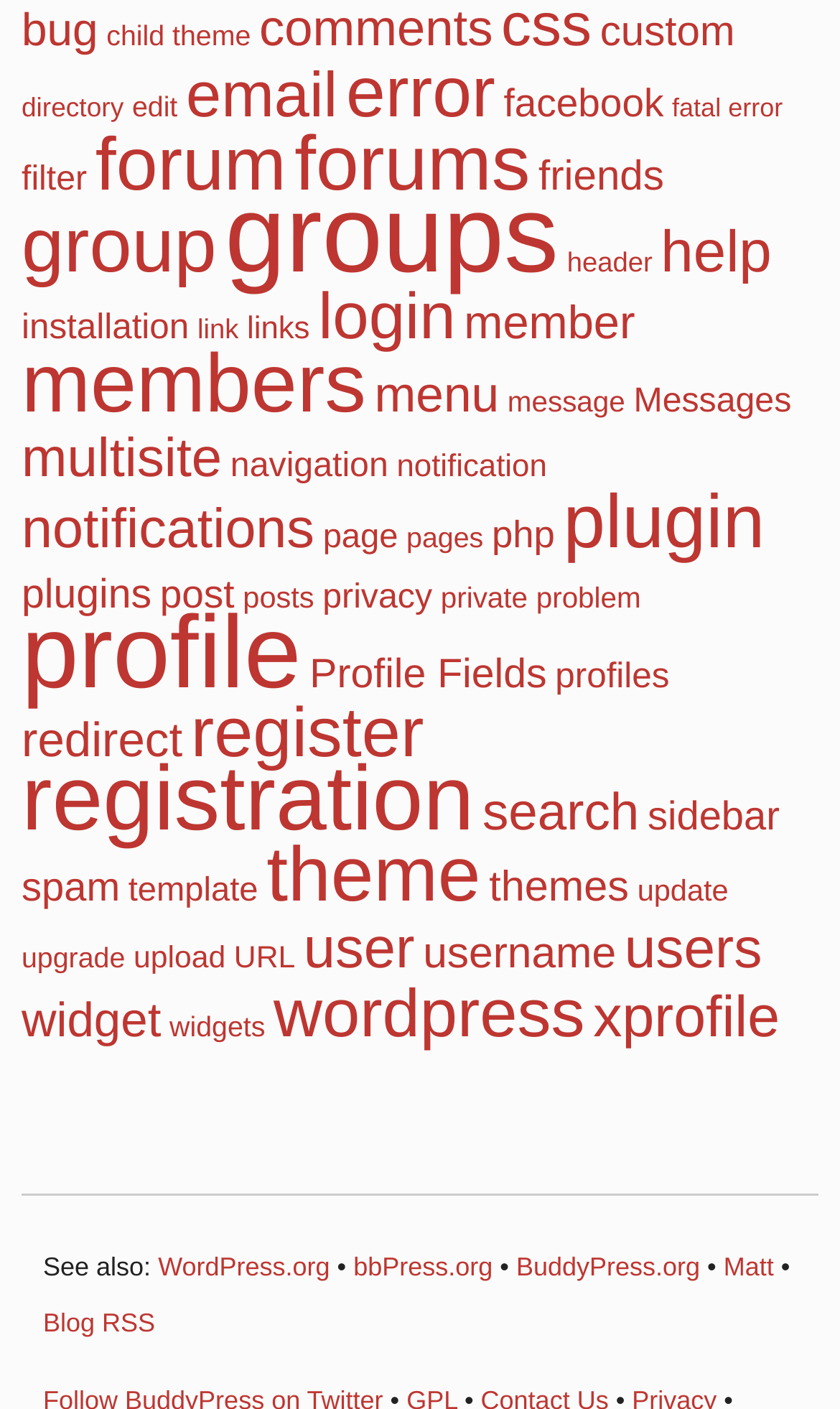How many links have more than 400 items?
Look at the image and respond with a single word or a short phrase.

5